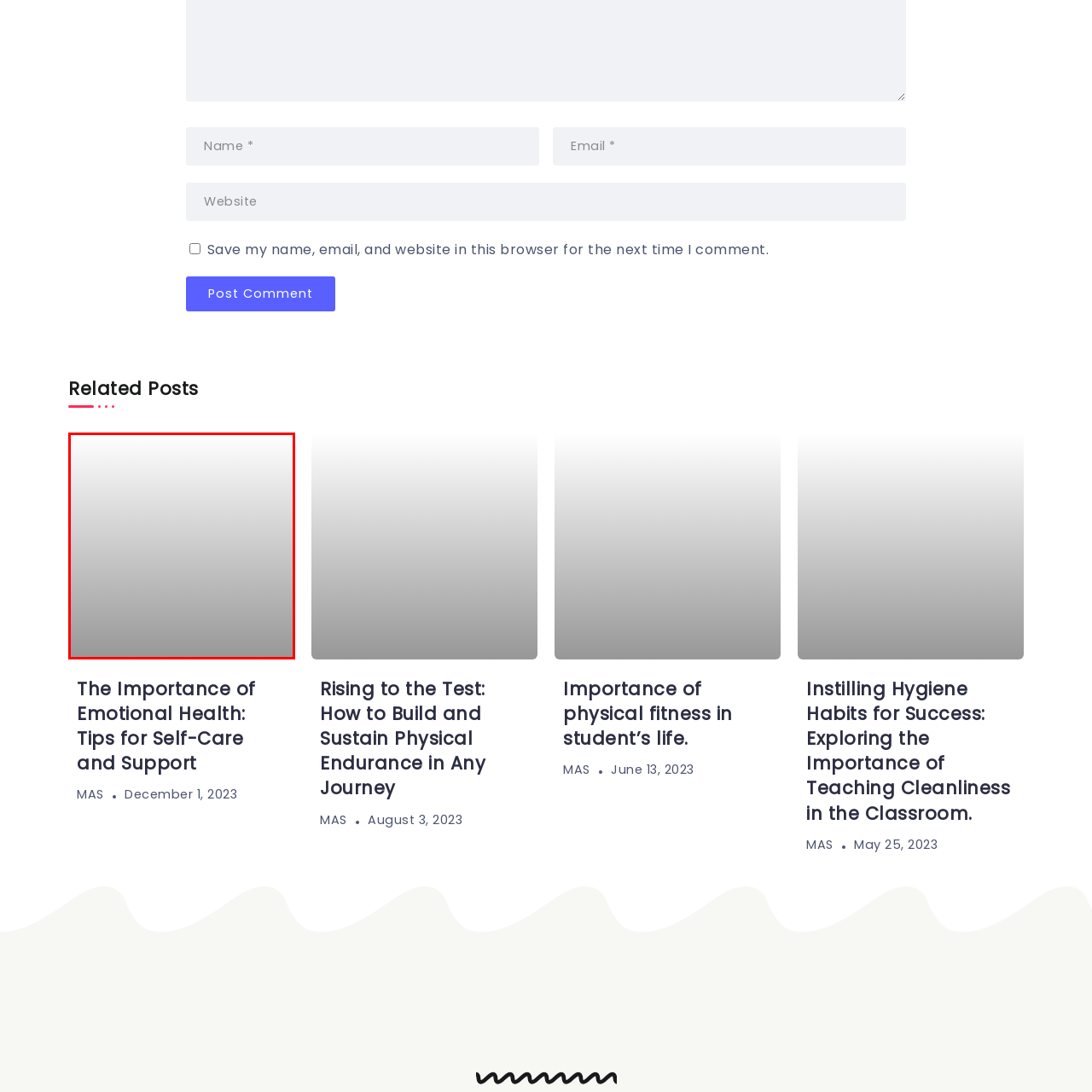Describe all the elements and activities occurring in the red-outlined area of the image extensively.

The image featured prominently in the article "The Importance of Emotional Health: Tips for Self-Care and Support" appears to be a neutral gray gradient, serving as a backdrop to the content. This article, dated December 1, 2023, emphasizes the significance of emotional well-being and offers valuable insights into self-care practices. The image complements the article’s themes, creating a calming visual space that encourages reflection on mental health, emotional support, and personal growth. The supporting text elements include links to related resources and additional articles, enhancing the reader's engagement with the topic.